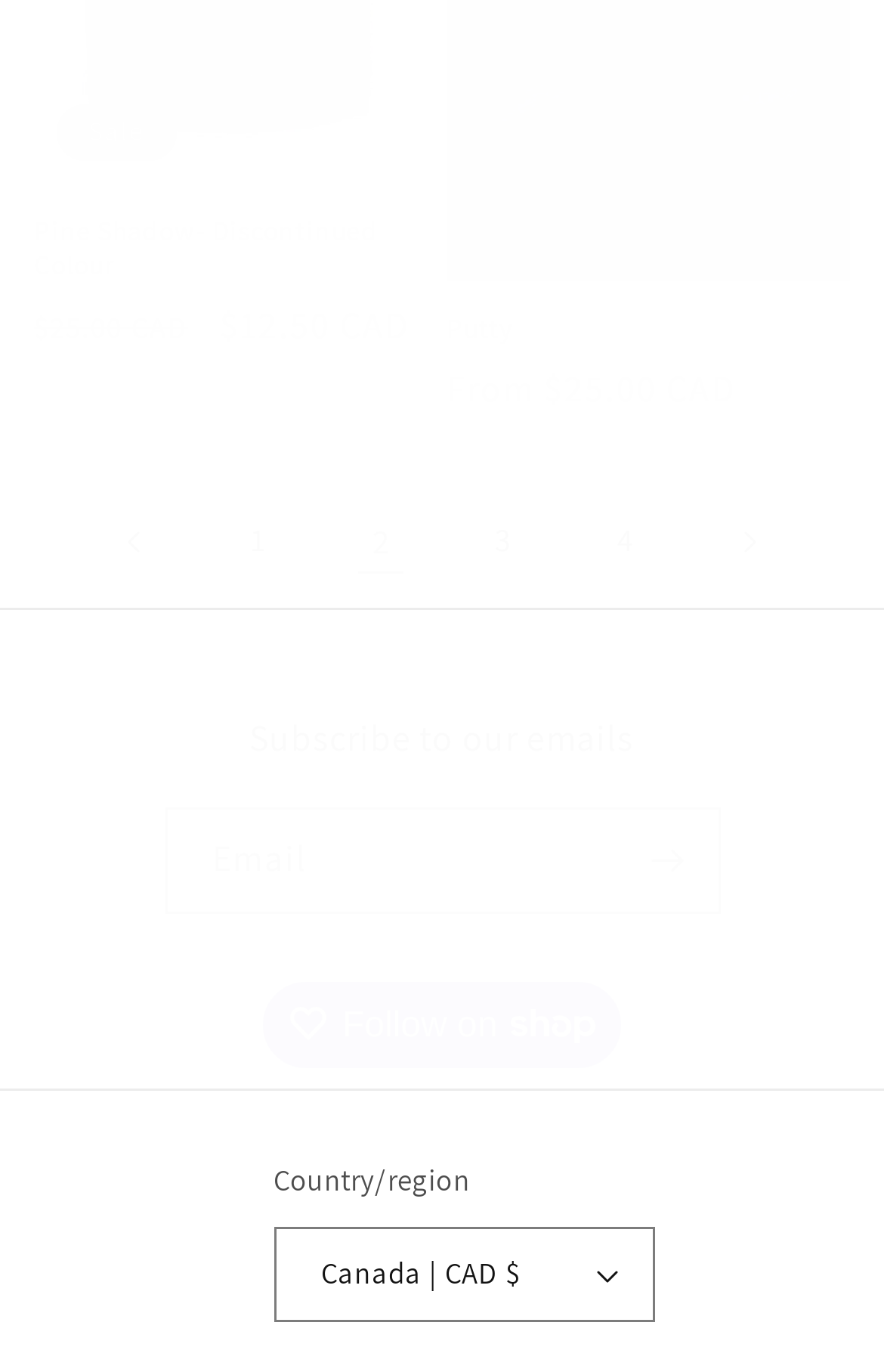Please give a succinct answer using a single word or phrase:
How many products are on sale?

2